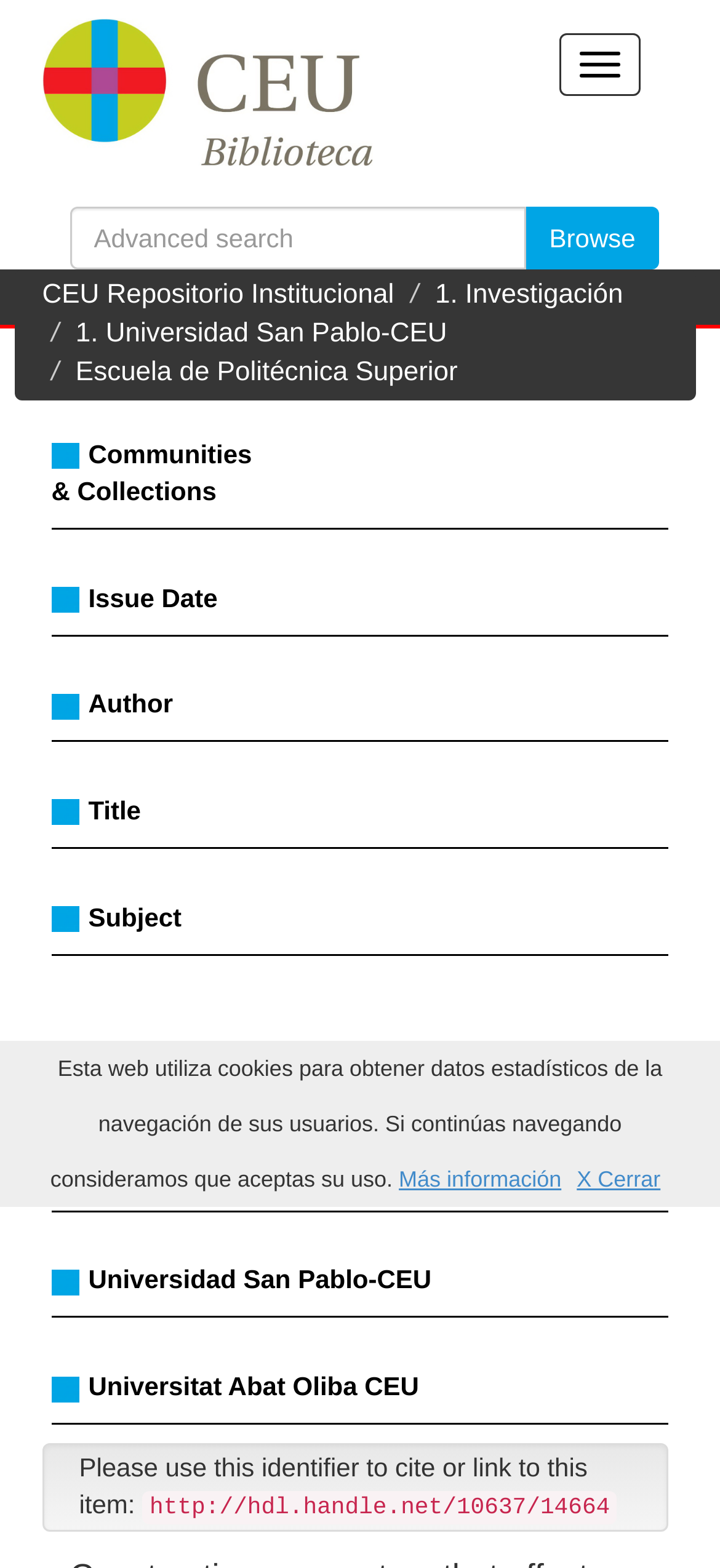Identify the bounding box coordinates for the element you need to click to achieve the following task: "Sort by issue date". Provide the bounding box coordinates as four float numbers between 0 and 1, in the form [left, top, right, bottom].

[0.123, 0.371, 0.302, 0.39]